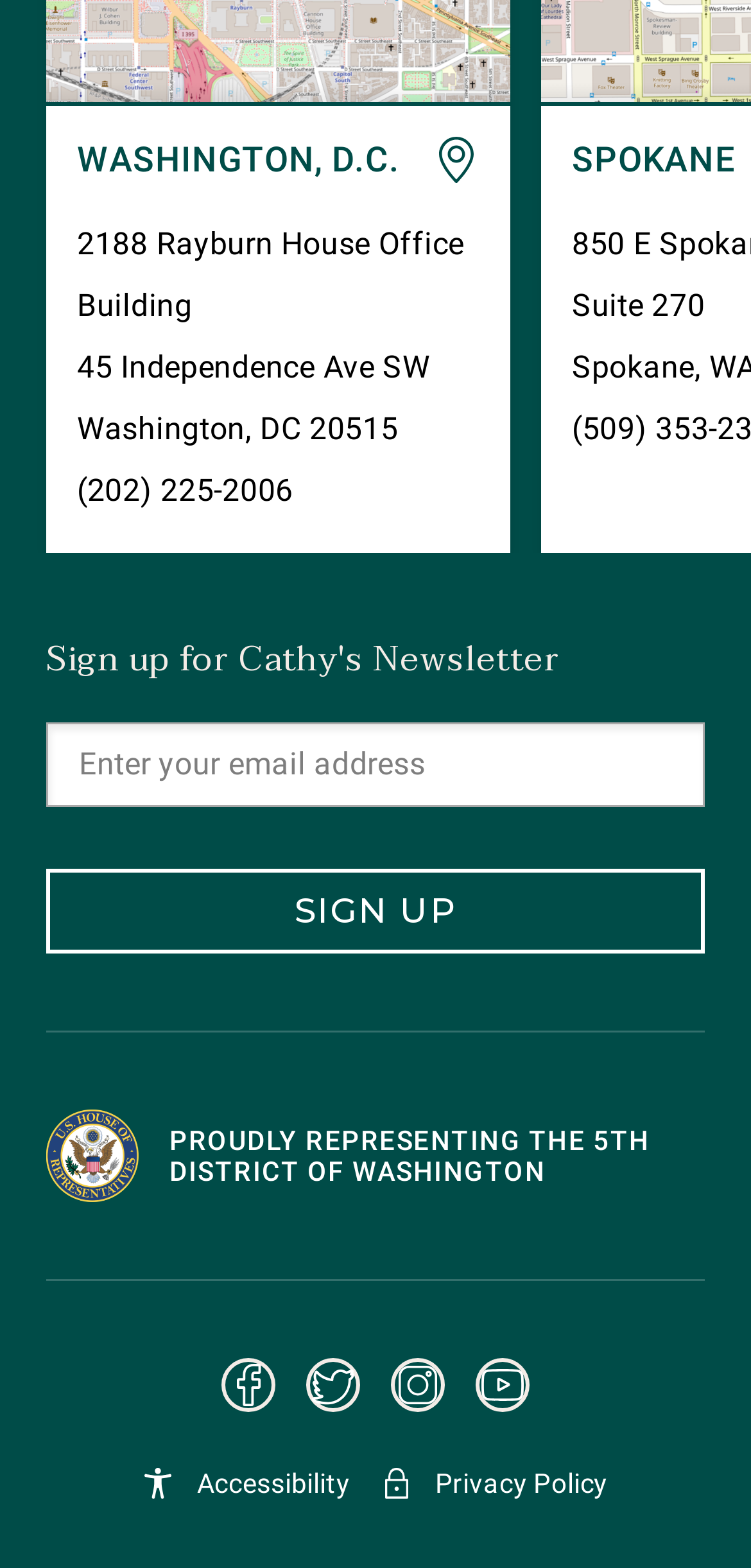Specify the bounding box coordinates of the area to click in order to execute this command: 'Read privacy policy'. The coordinates should consist of four float numbers ranging from 0 to 1, and should be formatted as [left, top, right, bottom].

[0.507, 0.931, 0.81, 0.961]